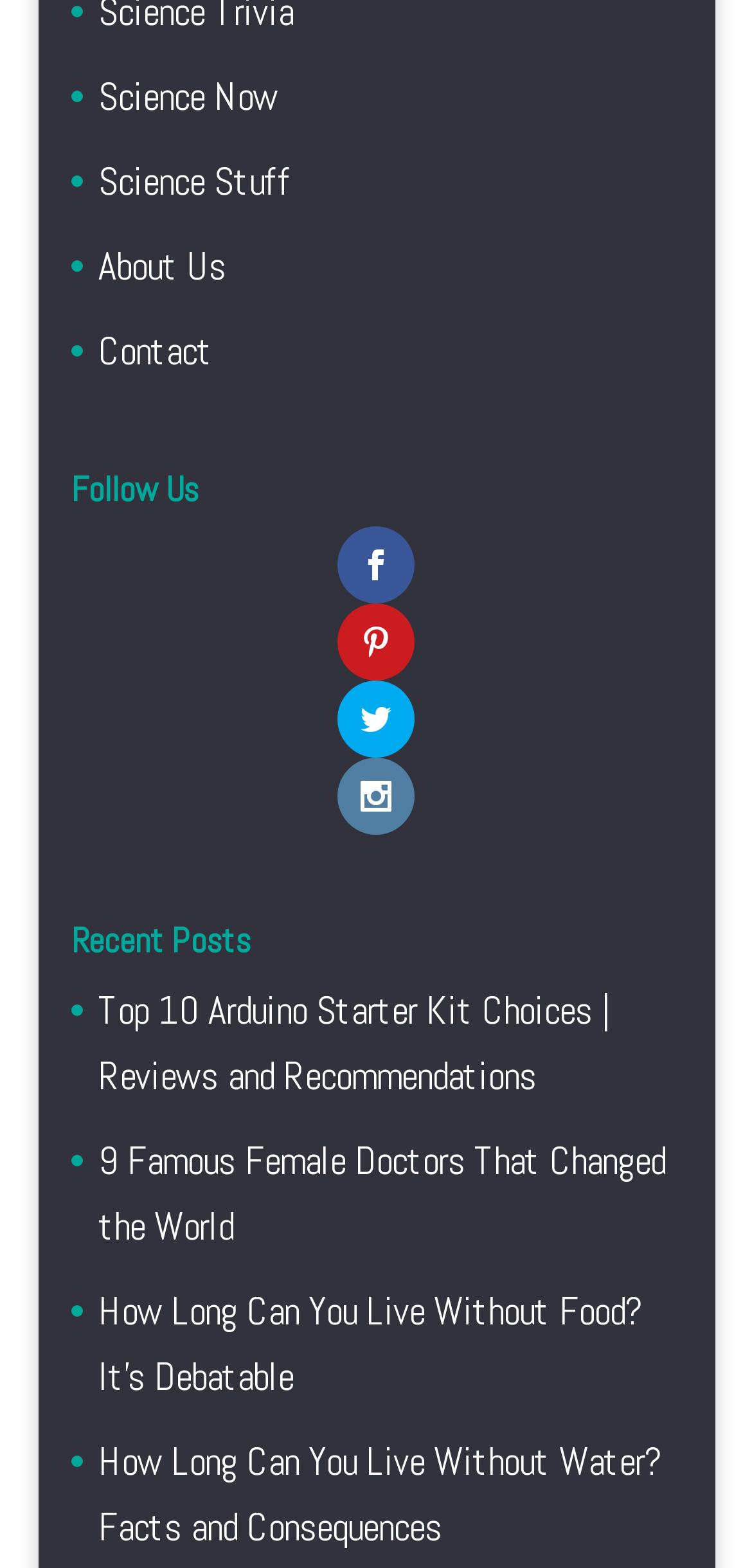Kindly determine the bounding box coordinates for the clickable area to achieve the given instruction: "Click on Science Now".

[0.131, 0.045, 0.369, 0.077]